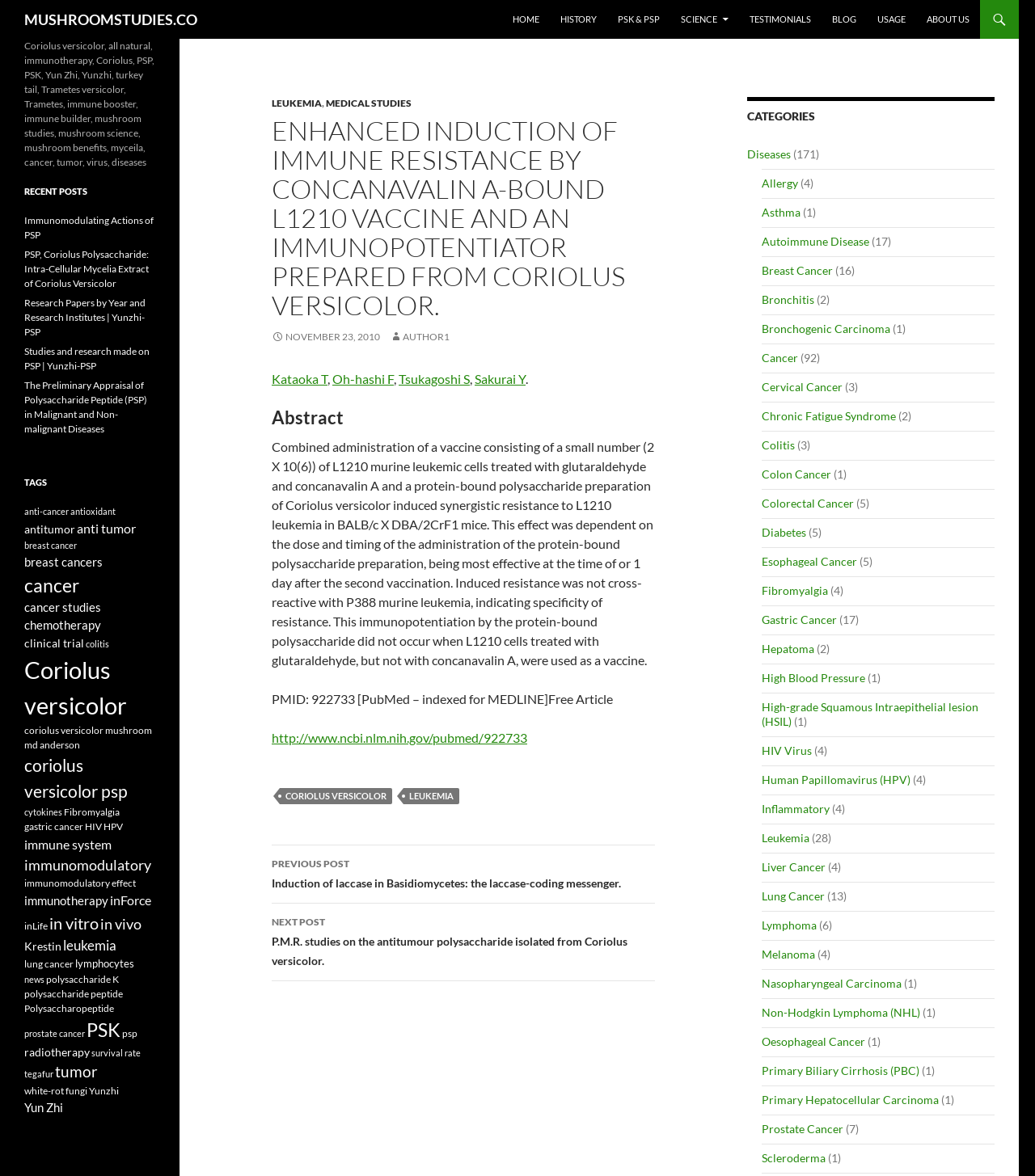Give a detailed account of the webpage's layout and content.

This webpage is about a medical study on the enhanced induction of immune resistance by concanavalin A-bound L1210 vaccine and an immunopotentiator prepared from Coriolus versicolor. 

At the top of the page, there is a header section with a title "MUSHROOMSTUDIES.CO" and a navigation menu with links to "HOME", "HISTORY", "PSK & PSP", "SCIENCE", "TESTIMONIALS", "BLOG", "USAGE", and "ABOUT US". 

Below the header section, there is a main content area with an article about the medical study. The article has a heading "ENHANCED INDUCTION OF IMMUNE RESISTANCE BY CONCANAVALIN A-BOUND L1210 VACCINE AND AN IMMUNOPOTENTIATOR PREPARED FROM CORIOLUS VERSICOLOR." and a list of authors including "Kataoka T", "Oh-hashi F", "Tsukagoshi S", and "Sakurai Y". 

The article has an abstract section that summarizes the study, which found that the combined administration of a vaccine and a protein-bound polysaccharide preparation induced synergistic resistance to L1210 leukemia in mice. 

There are also links to related medical studies, including "LEUKEMIA" and "MEDICAL STUDIES", and a footer section with links to "CORIOLUS VERSICOLOR" and "LEUKEMIA". 

On the right side of the page, there is a section with categories of diseases, including "Diseases", "Allergy", "Asthma", "Autoimmune Disease", and many others, each with a number of related articles. 

At the bottom of the page, there are links to "PREVIOUS POST" and "NEXT POST" for navigating to other related articles.